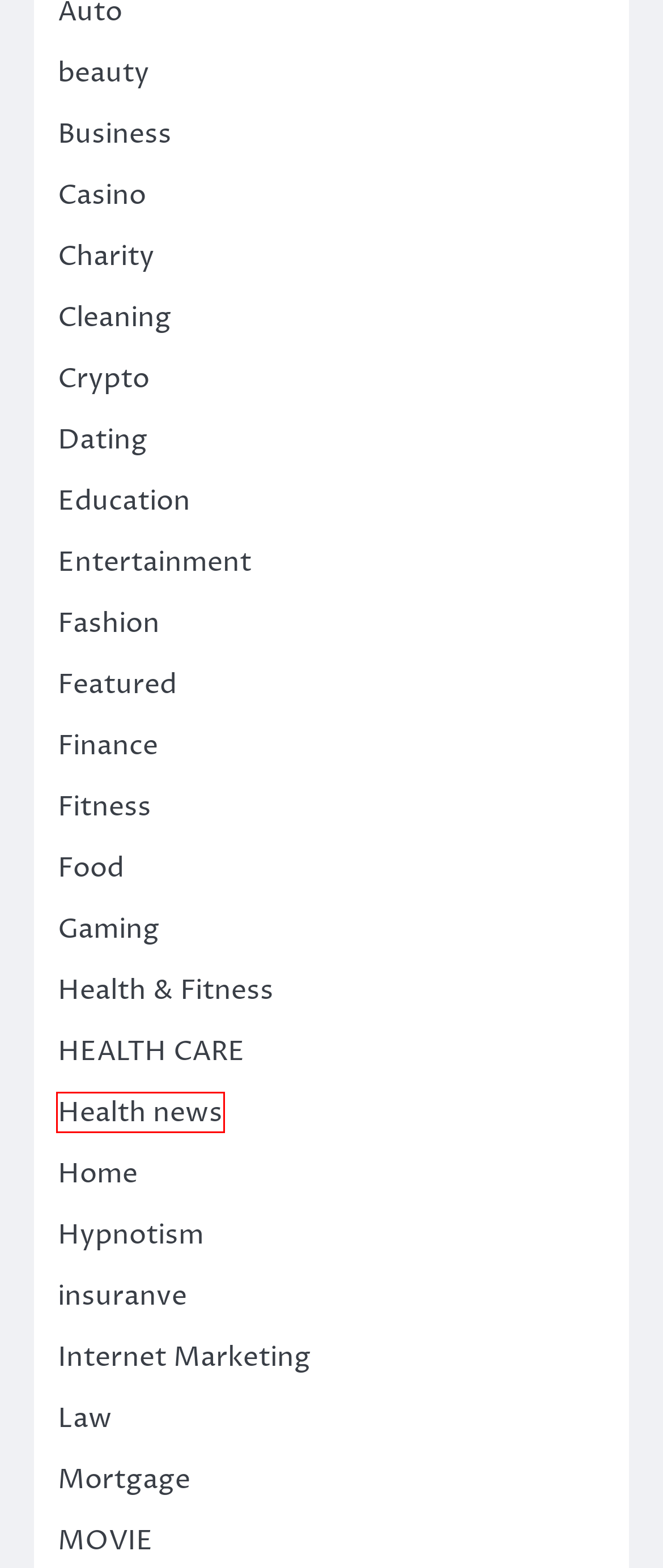Examine the screenshot of a webpage featuring a red bounding box and identify the best matching webpage description for the new page that results from clicking the element within the box. Here are the options:
A. Health & Fitness Archives - Eight 7 Teen
B. Food Archives - Eight 7 Teen
C. Gaming Archives - Eight 7 Teen
D. Mortgage Archives - Eight 7 Teen
E. HEALTH CARE Archives - Eight 7 Teen
F. Home Archives - Eight 7 Teen
G. Health news Archives - Eight 7 Teen
H. insuranve Archives - Eight 7 Teen

G